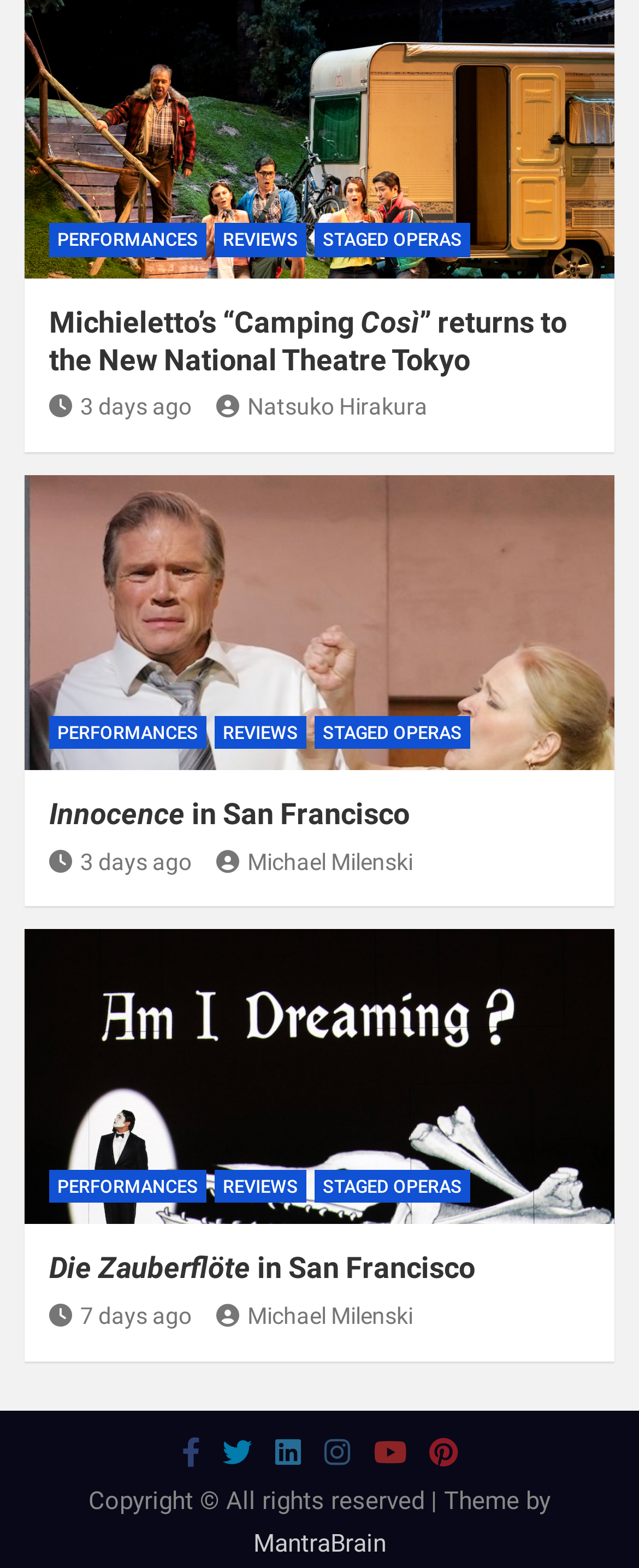Ascertain the bounding box coordinates for the UI element detailed here: "Death". The coordinates should be provided as [left, top, right, bottom] with each value being a float between 0 and 1.

None